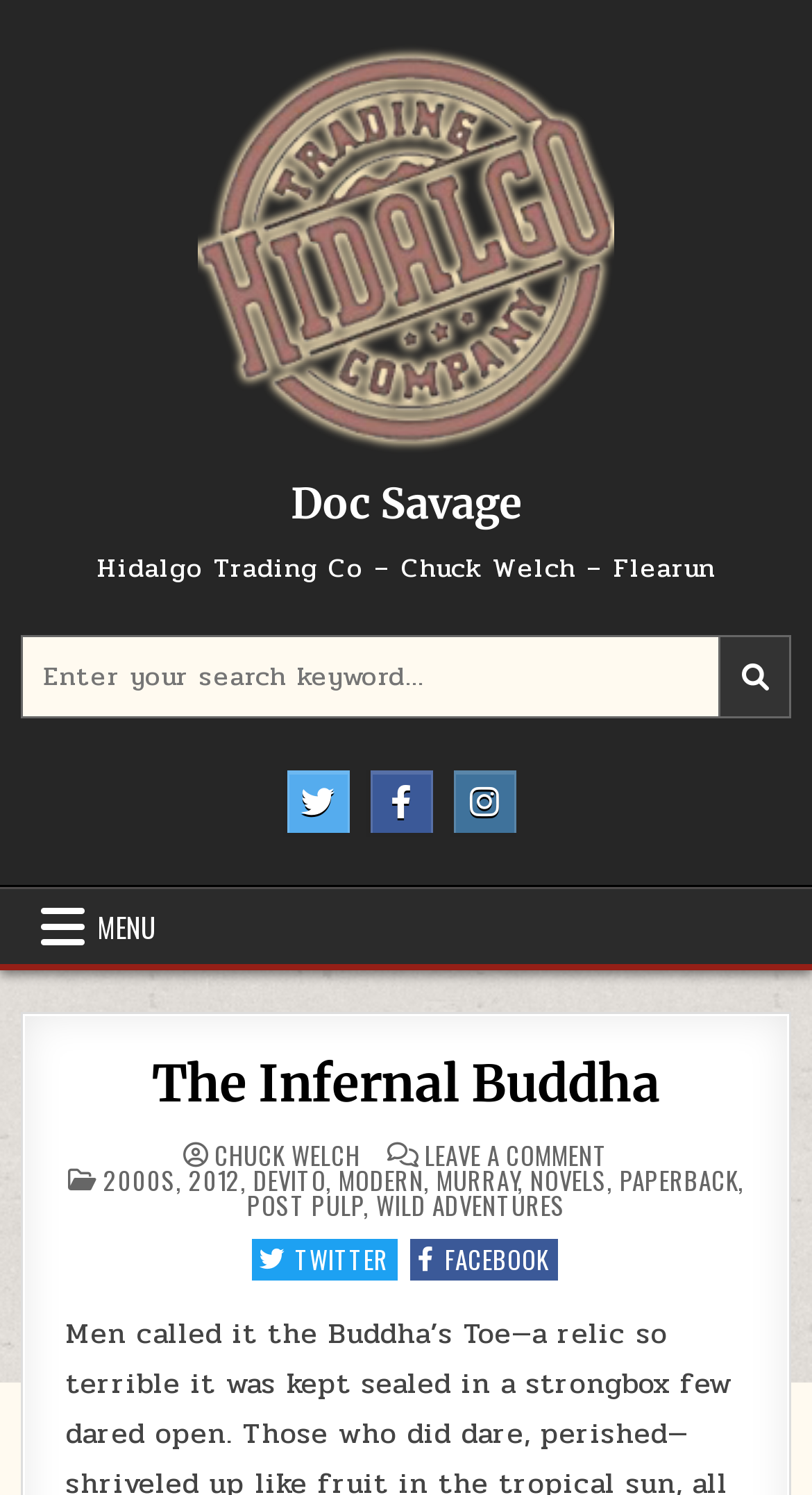What social media platforms are available?
Please provide a single word or phrase as your answer based on the screenshot.

Twitter, Facebook, Instagram